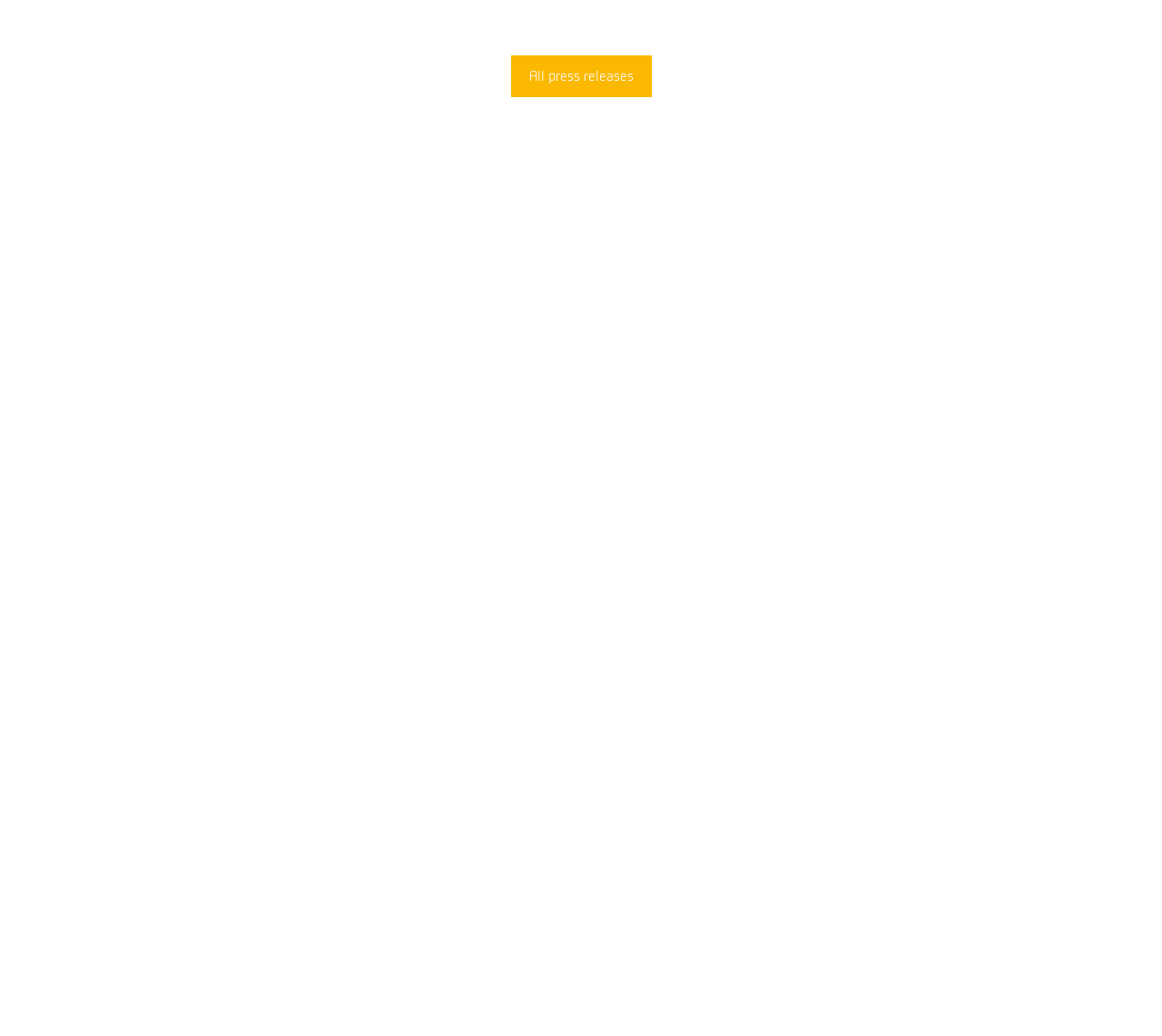Could you determine the bounding box coordinates of the clickable element to complete the instruction: "Learn about window sales tactics"? Provide the coordinates as four float numbers between 0 and 1, i.e., [left, top, right, bottom].

None